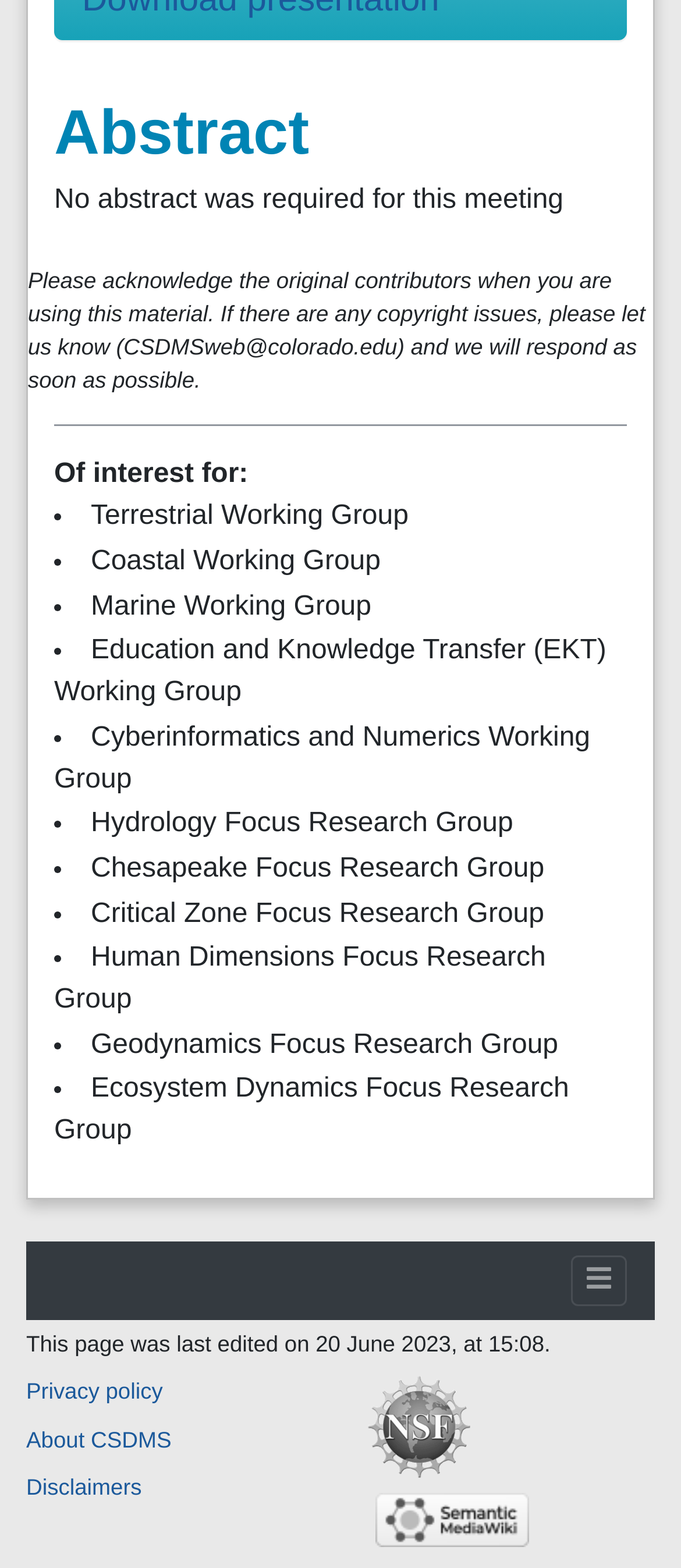Answer the question using only one word or a concise phrase: How many working groups are listed on this webpage?

9